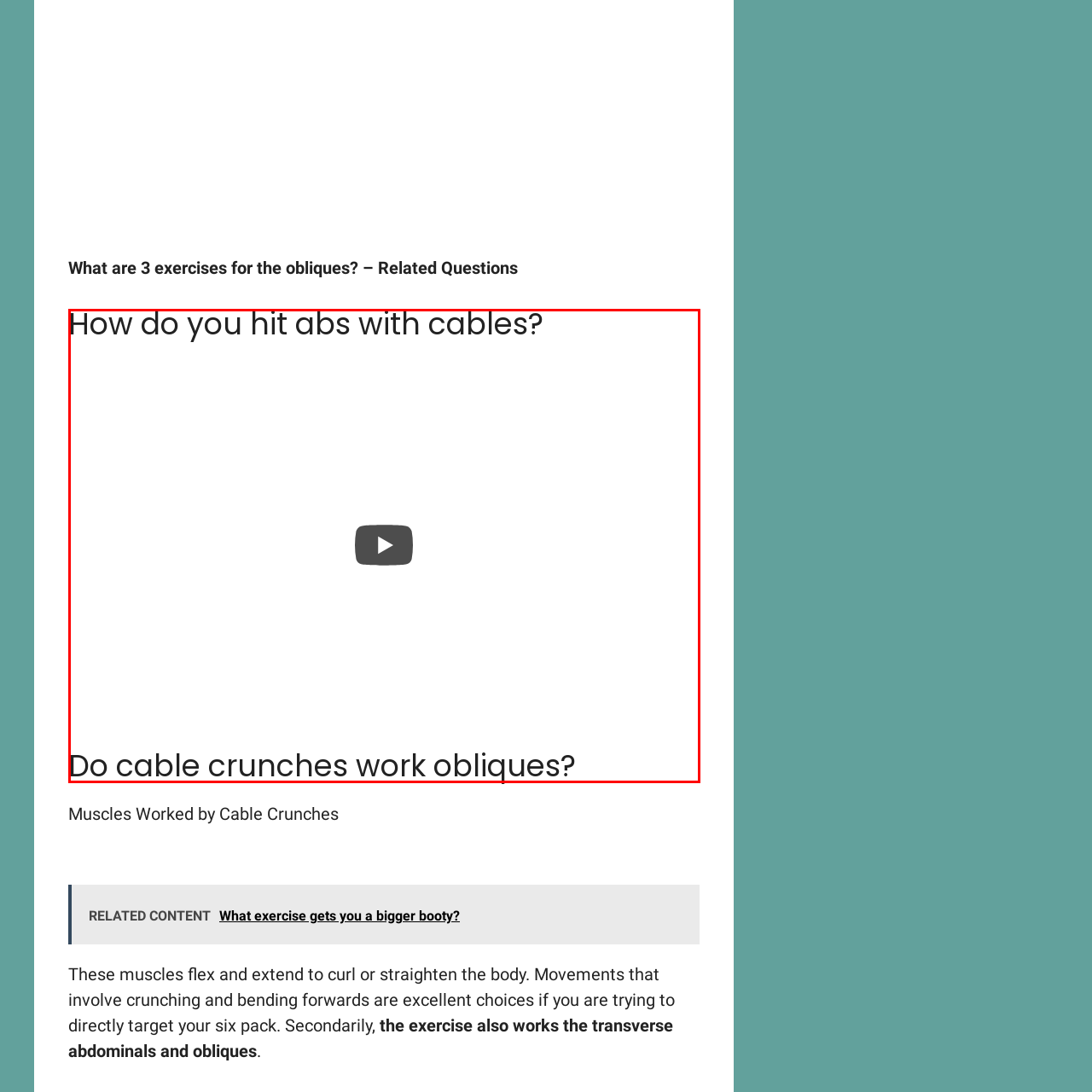View the image inside the red box and answer the question briefly with a word or phrase:
What muscle group is being targeted?

Obliques